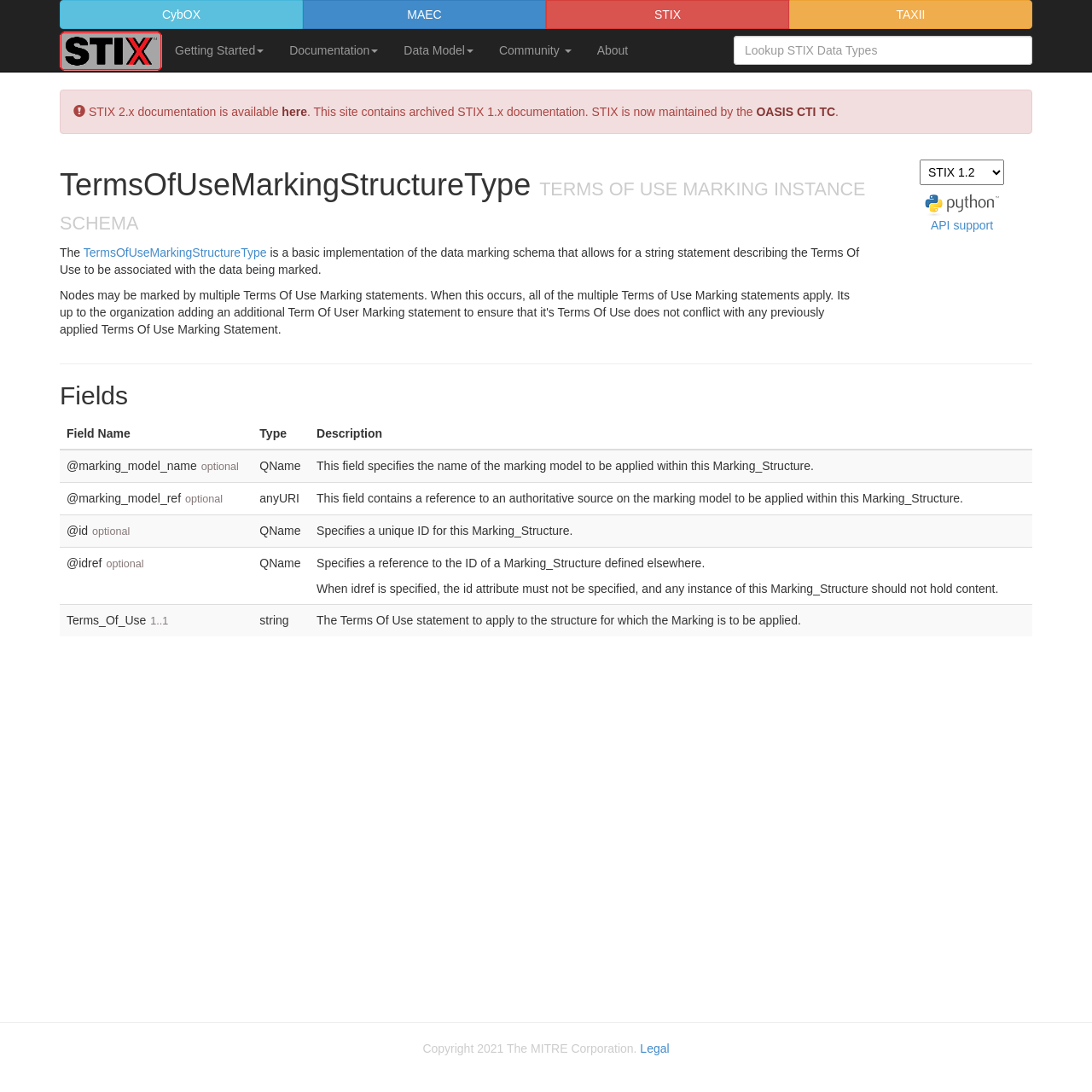Extract the bounding box coordinates for the UI element described as: "here".

[0.258, 0.096, 0.281, 0.109]